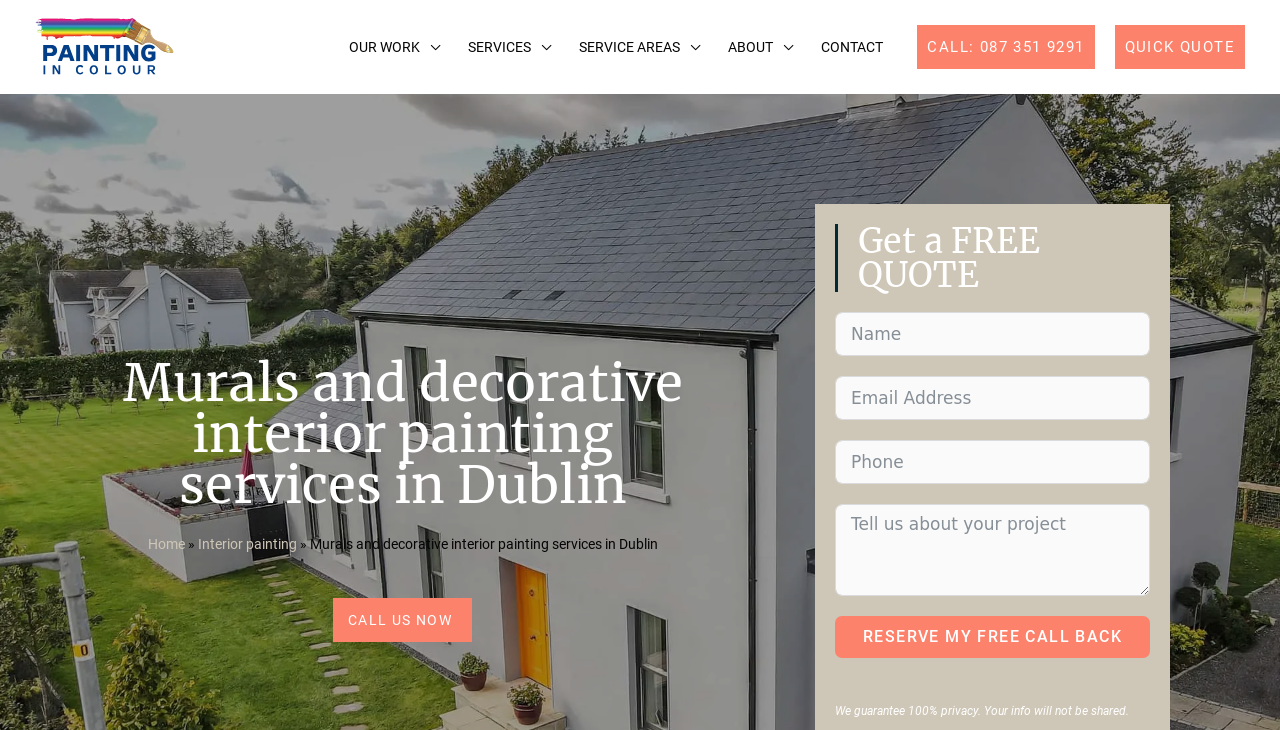Identify the bounding box coordinates of the clickable region required to complete the instruction: "Call the phone number". The coordinates should be given as four float numbers within the range of 0 and 1, i.e., [left, top, right, bottom].

[0.717, 0.034, 0.855, 0.095]